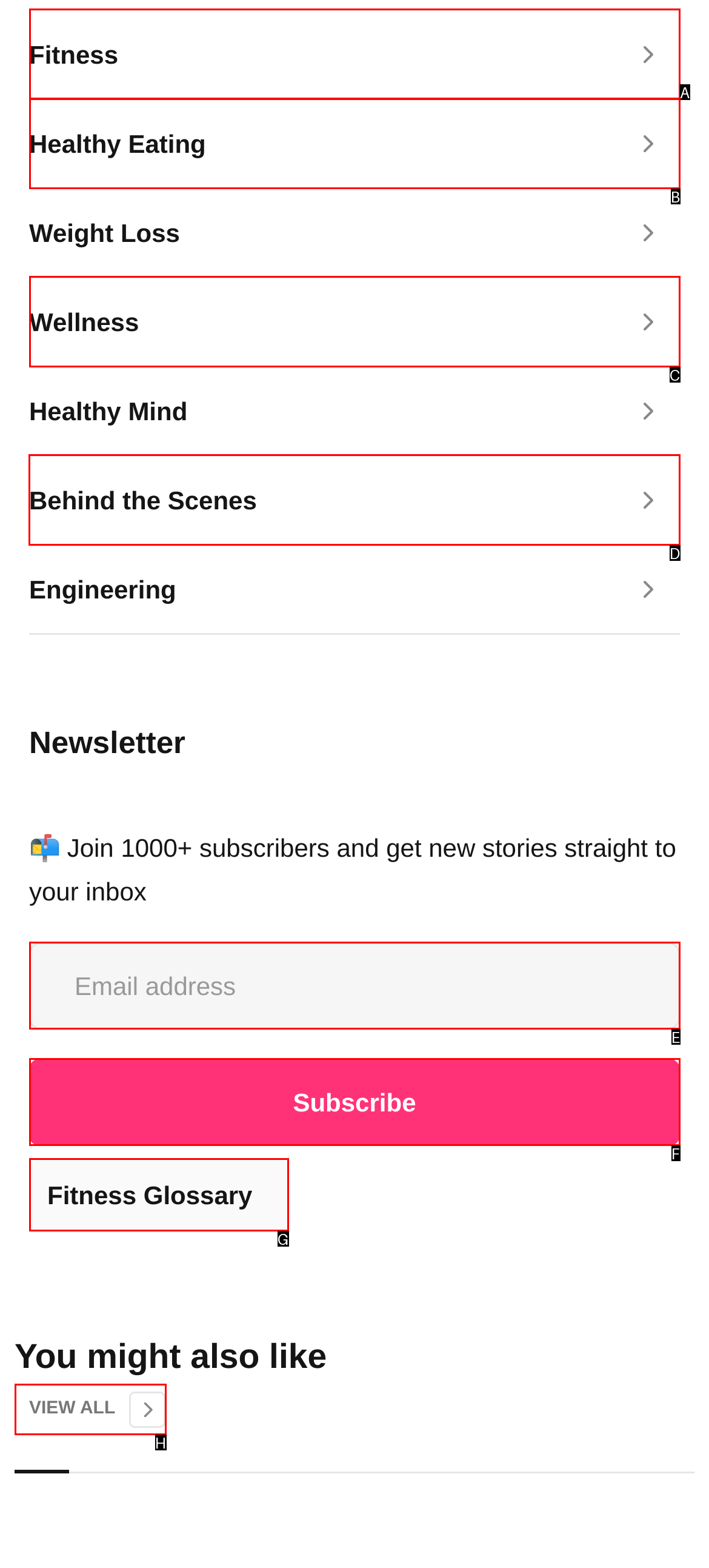Choose the HTML element that needs to be clicked for the given task: Click on Behind the Scenes Respond by giving the letter of the chosen option.

D